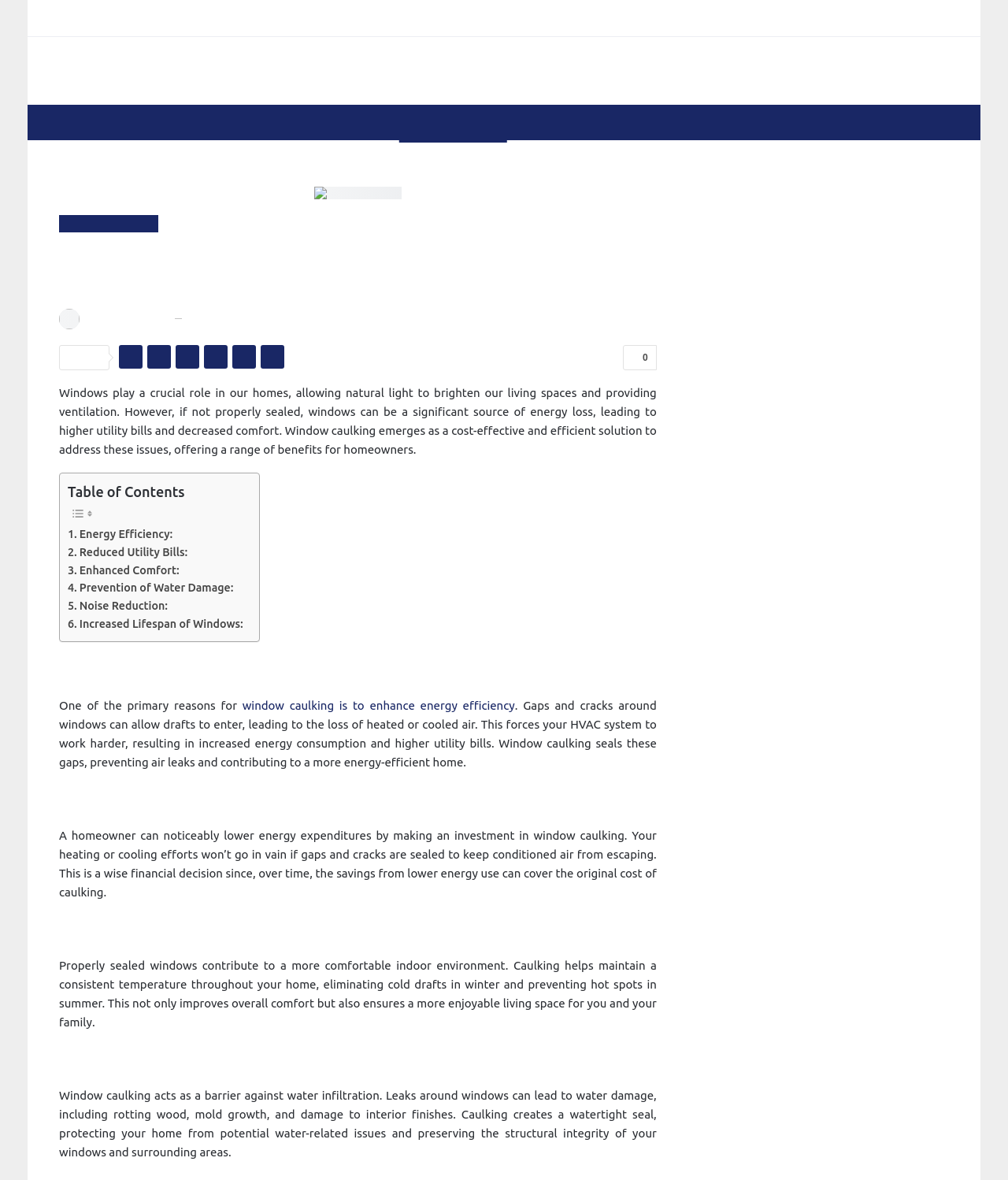Create a detailed summary of the webpage's content and design.

This webpage is about the importance of window caulking for enhancing energy efficiency and home comfort. At the top, there are several links to different sections of the website, including "About Us", "Contact Us", and various categories like "Home", "Cleaning", and "Doors & Windows". Below these links, there is a logo and a navigation bar with breadcrumbs showing the current page's location.

The main content of the page is divided into sections, each with a heading and descriptive text. The first section explains the importance of window caulking, stating that it can help reduce energy loss, lower utility bills, and increase comfort. This section also includes a table of contents with links to different parts of the article.

The subsequent sections delve deeper into the benefits of window caulking, including energy efficiency, reduced utility bills, enhanced comfort, and more. Each section has a heading and a brief description of the benefit, followed by a more detailed explanation.

On the right side of the page, there is a sidebar with a list of popular articles, including "Do Double Glazed Windows Help In Reducing Power Bills" and "Tips to discover the unique valet clothes stand". Each article has a title, a brief summary, and a date published.

Throughout the page, there are various images and icons, including a logo, social media links, and decorative elements. The overall layout is organized and easy to follow, with clear headings and concise text.